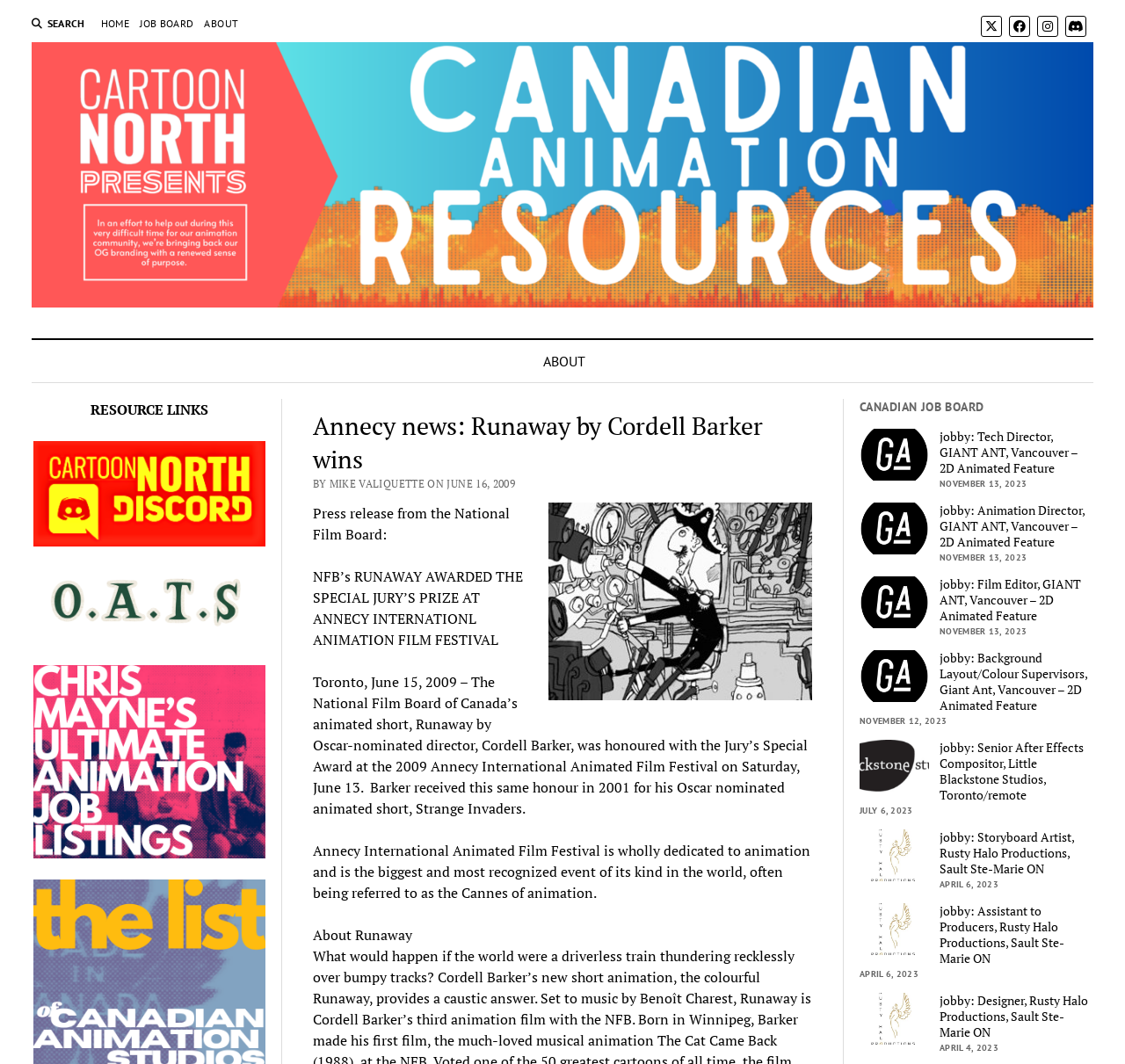Create a detailed summary of the webpage's content and design.

The webpage is about CARTOON NORTH, a platform that provides news, resources, and job listings related to the animation industry. At the top, there is a search button and a navigation menu with links to HOME, JOB BOARD, and ABOUT. On the top right, there are social media links to Twitter, Facebook, Instagram, and Discord.

Below the navigation menu, there is a large banner with the CARTOON NORTH logo and a heading that reads "Annecy news: Runaway by Cordell Barker wins". This section also contains a press release from the National Film Board of Canada, announcing that the animated short film "Runaway" by Cordell Barker has won the Special Jury's Prize at the Annecy International Animated Film Festival. The press release includes details about the film and the festival.

On the left side of the page, there is a section titled "RESOURCE LINKS" with several links to unknown destinations. Below this section, there is a heading that reads "CANADIAN JOB BOARD" with several job listings for positions in the animation industry, including Tech Director, Animation Director, Film Editor, and more. Each job listing includes a brief description and a date.